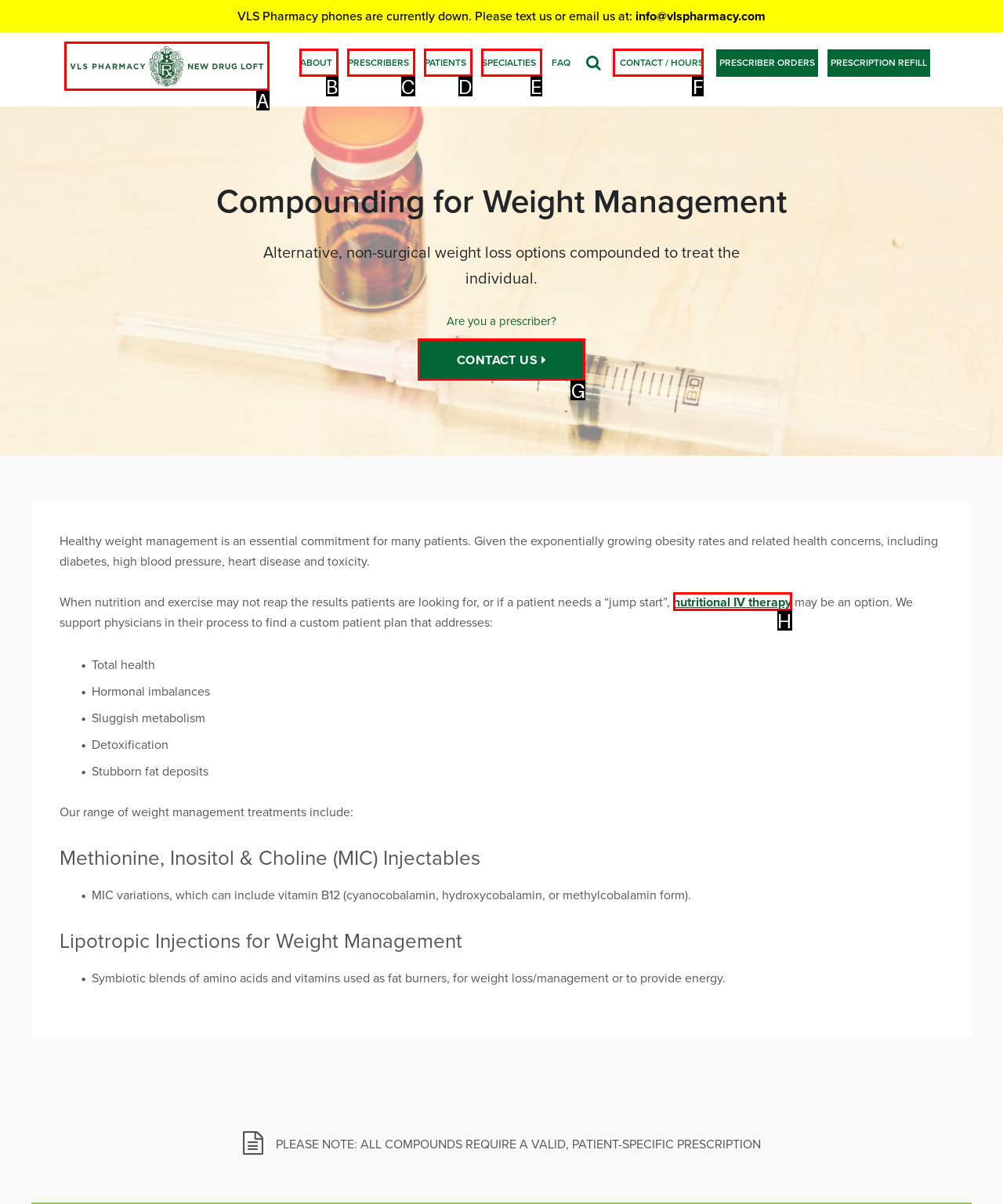Select the letter of the UI element that best matches: nutritional IV therapy
Answer with the letter of the correct option directly.

H